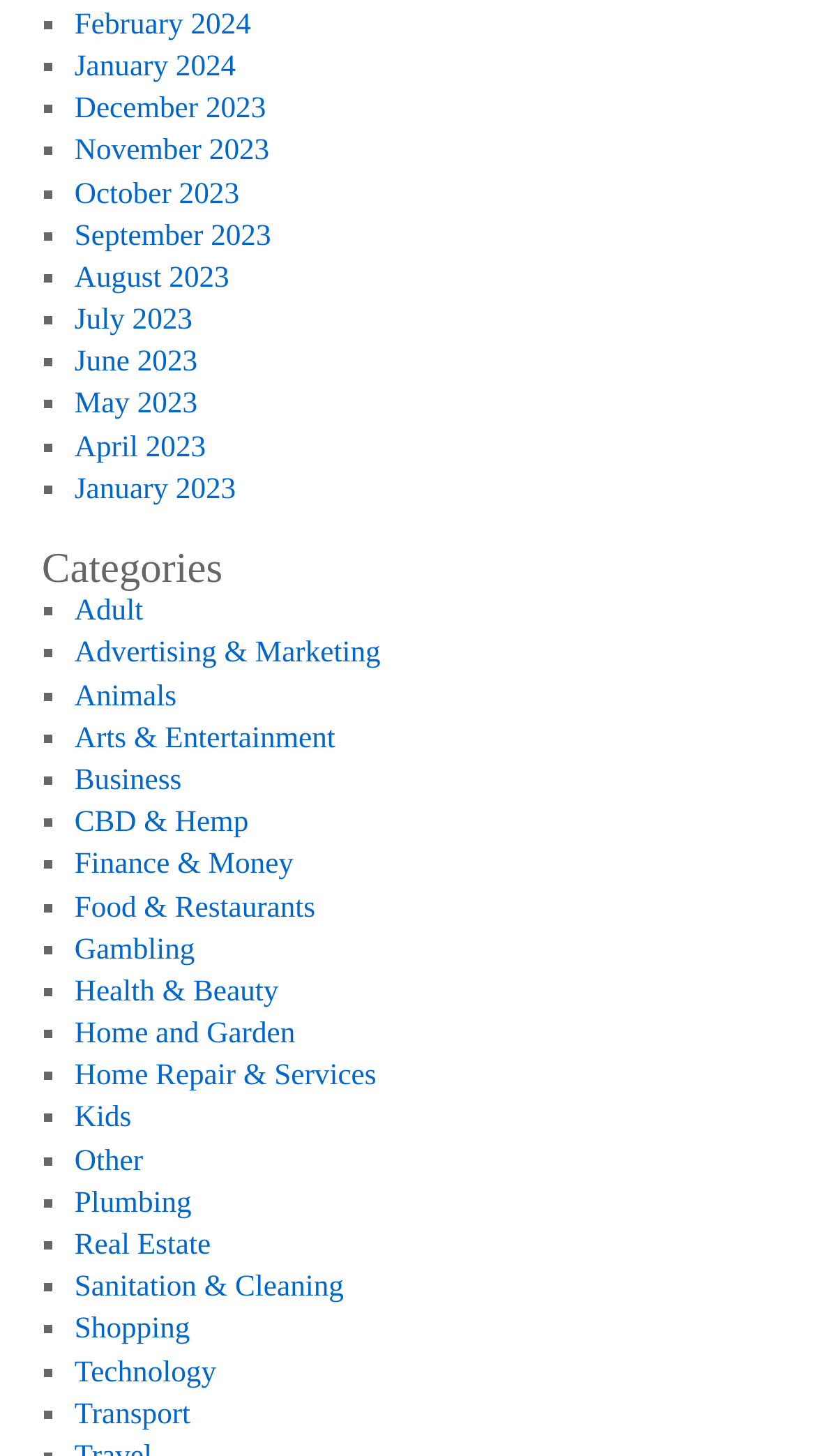Can you find the bounding box coordinates for the element to click on to achieve the instruction: "Explore Technology"?

[0.091, 0.931, 0.265, 0.954]